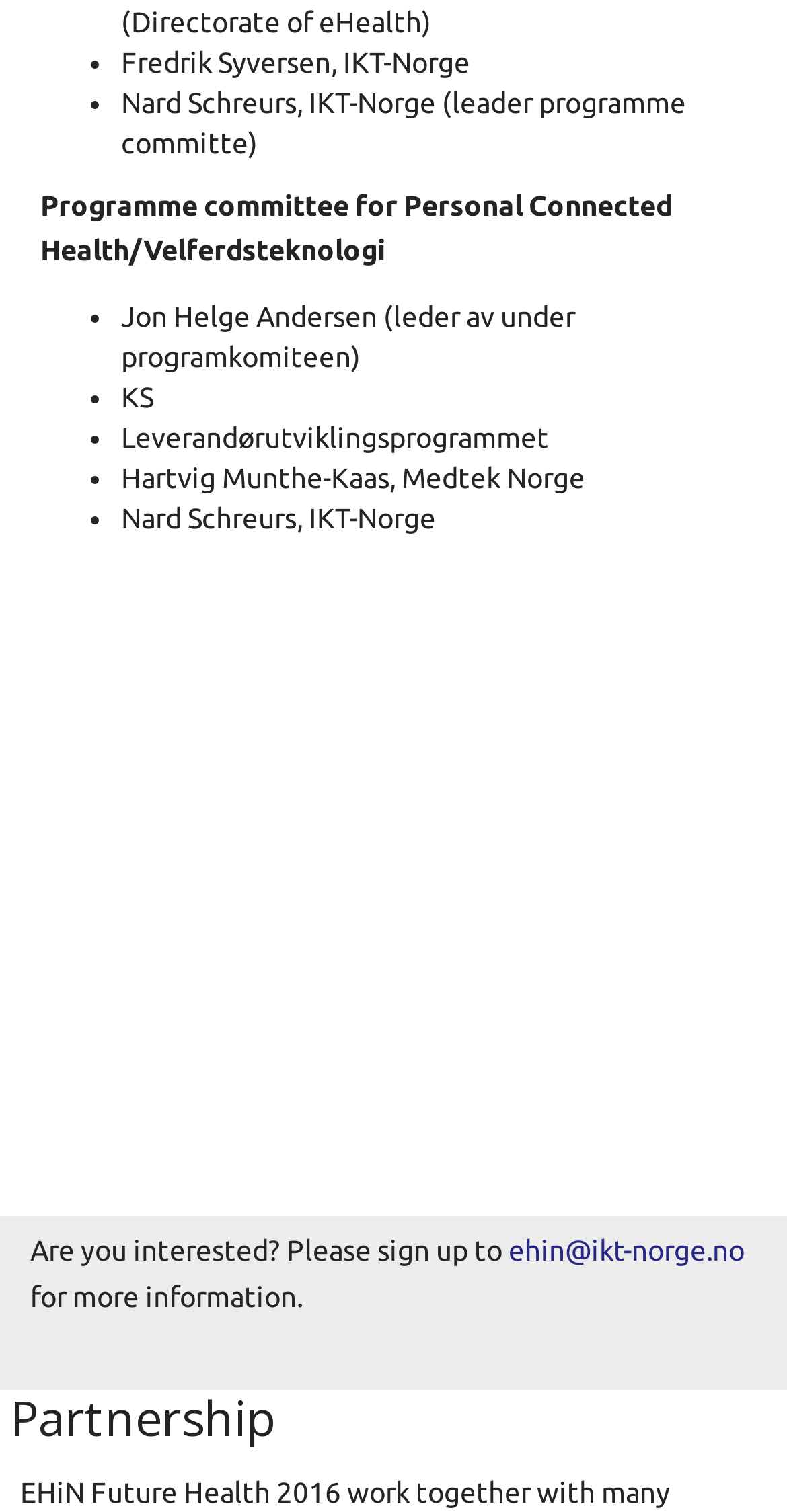Identify the bounding box for the UI element that is described as follows: "ehin@ikt-norge.no".

[0.646, 0.817, 0.946, 0.838]